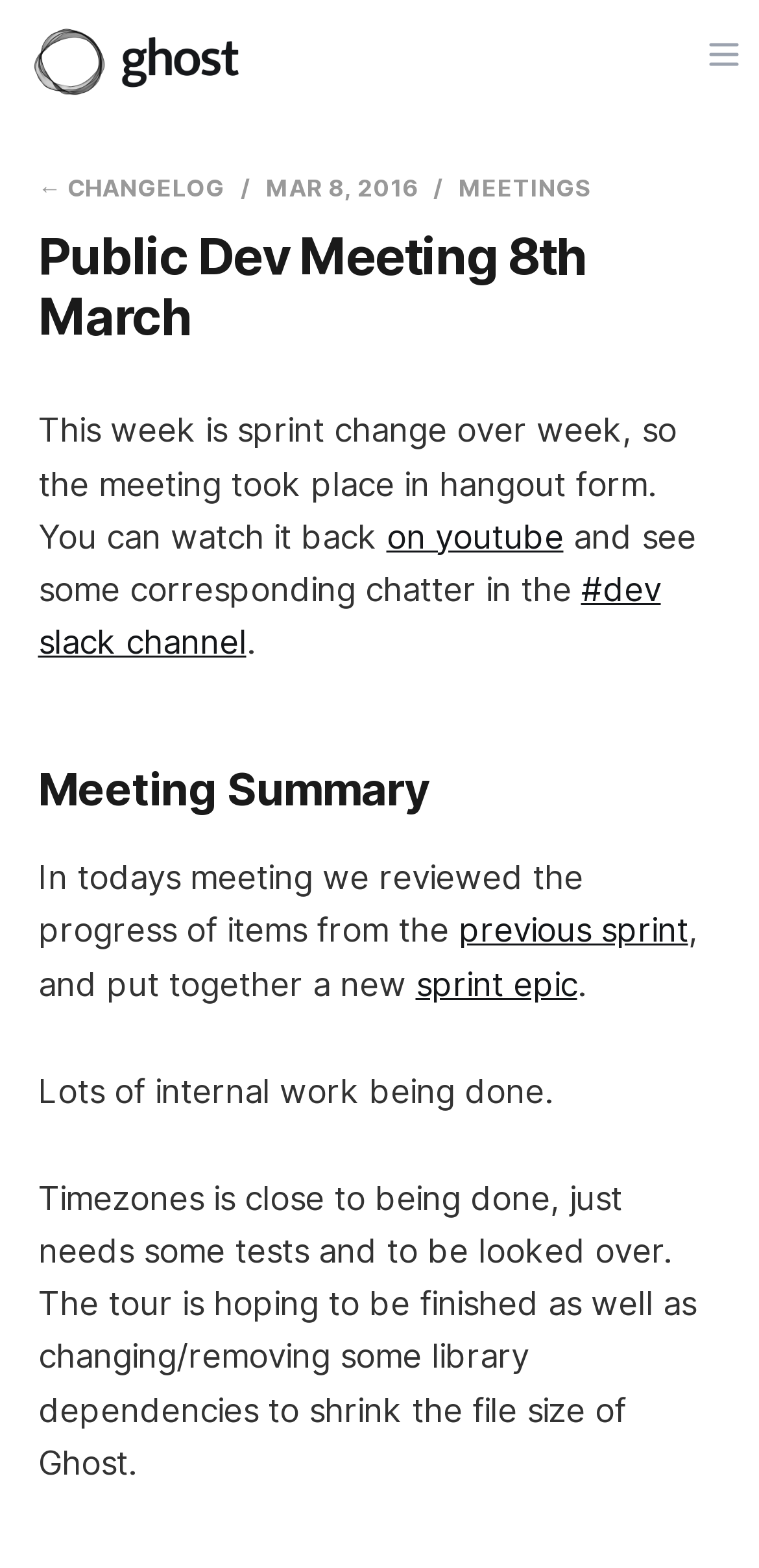Provide a brief response to the question below using a single word or phrase: 
What is the status of the Timezones feature?

close to being done